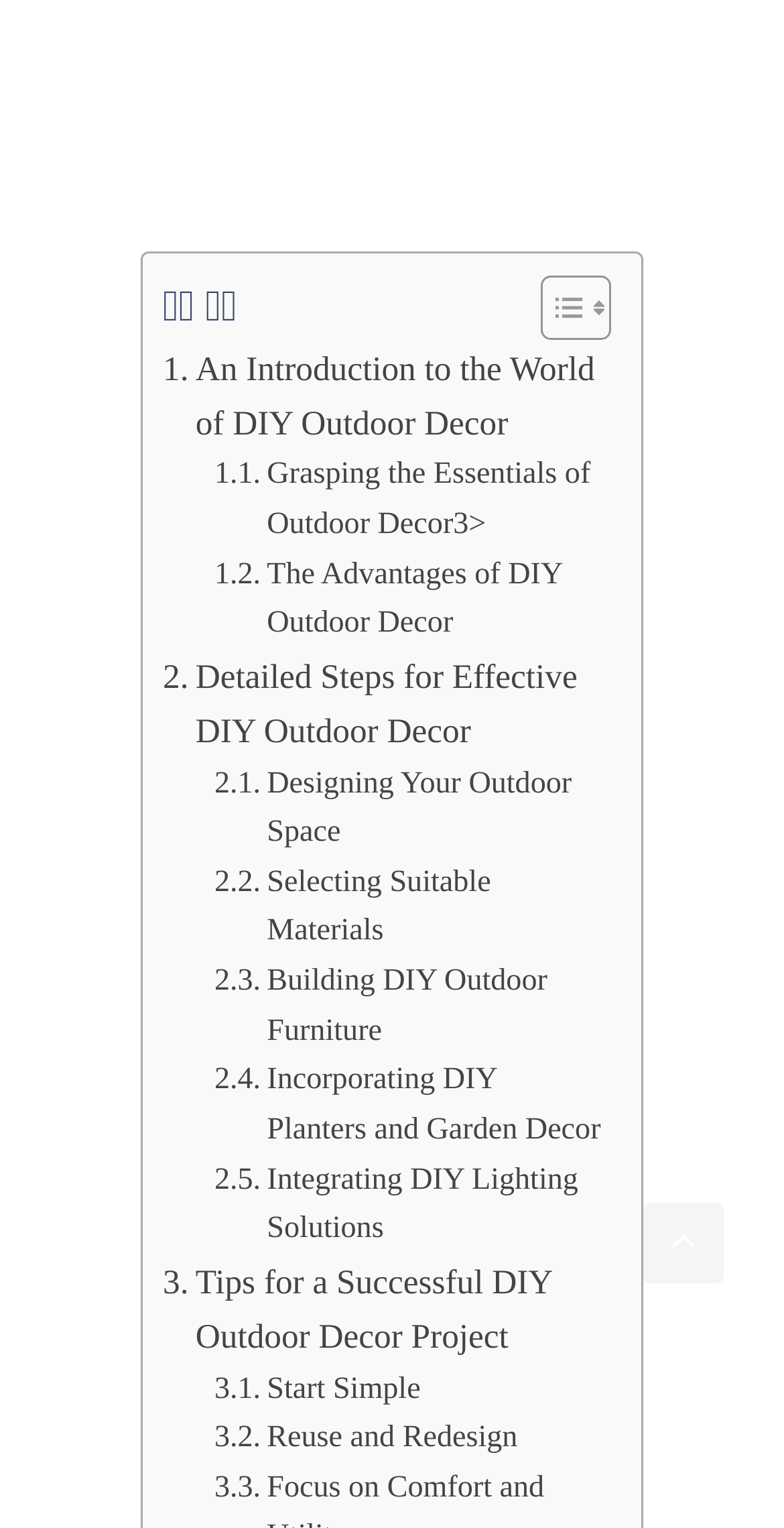Please identify the bounding box coordinates of the element on the webpage that should be clicked to follow this instruction: "Get tips for a successful DIY outdoor decor project". The bounding box coordinates should be given as four float numbers between 0 and 1, formatted as [left, top, right, bottom].

[0.208, 0.821, 0.767, 0.893]